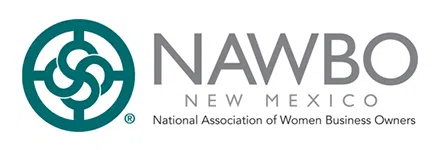What does the circular emblem in the logo symbolize?
Please answer using one word or phrase, based on the screenshot.

unity and strength